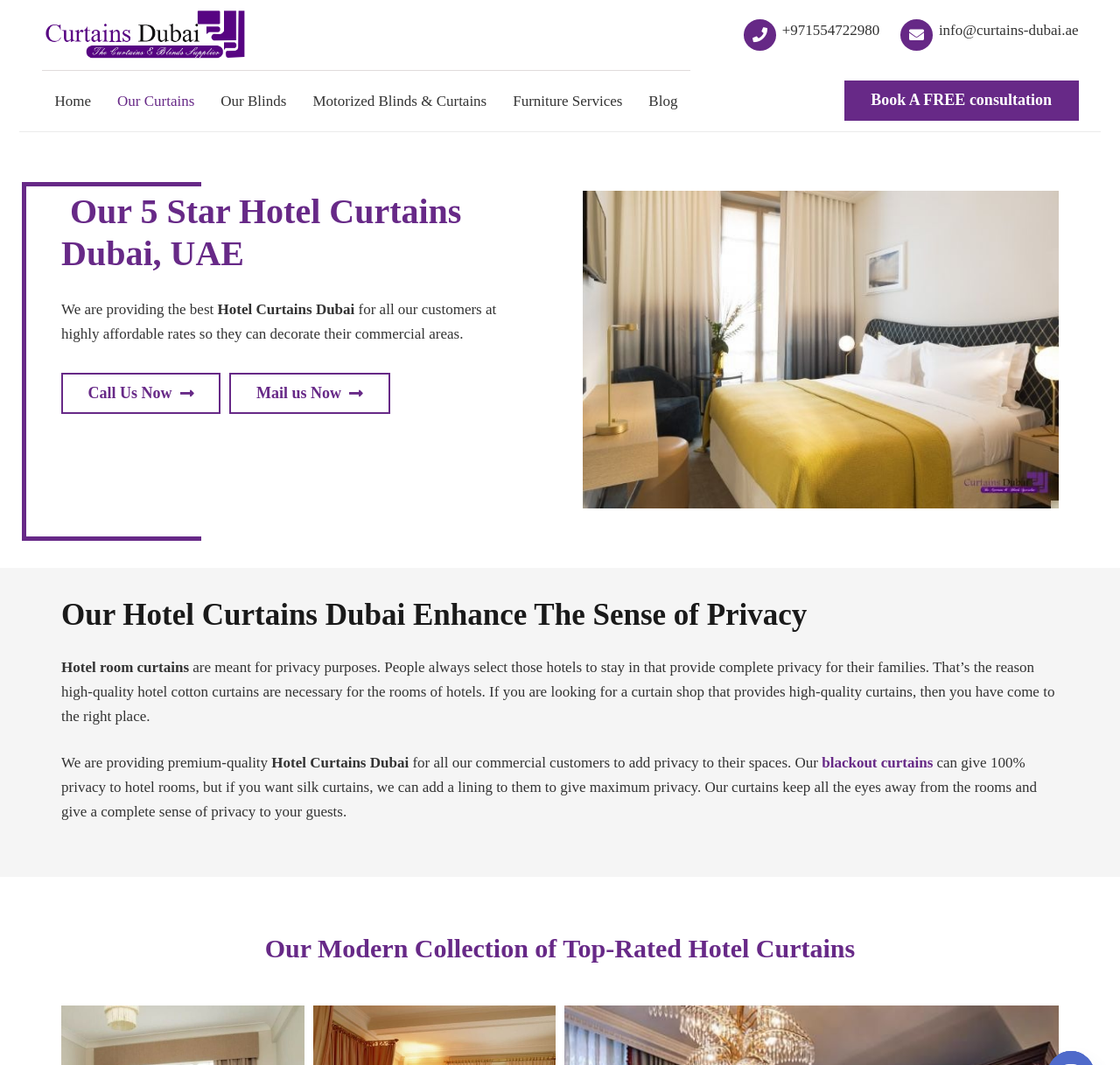Determine the coordinates of the bounding box that should be clicked to complete the instruction: "Call the phone number". The coordinates should be represented by four float numbers between 0 and 1: [left, top, right, bottom].

[0.664, 0.021, 0.785, 0.036]